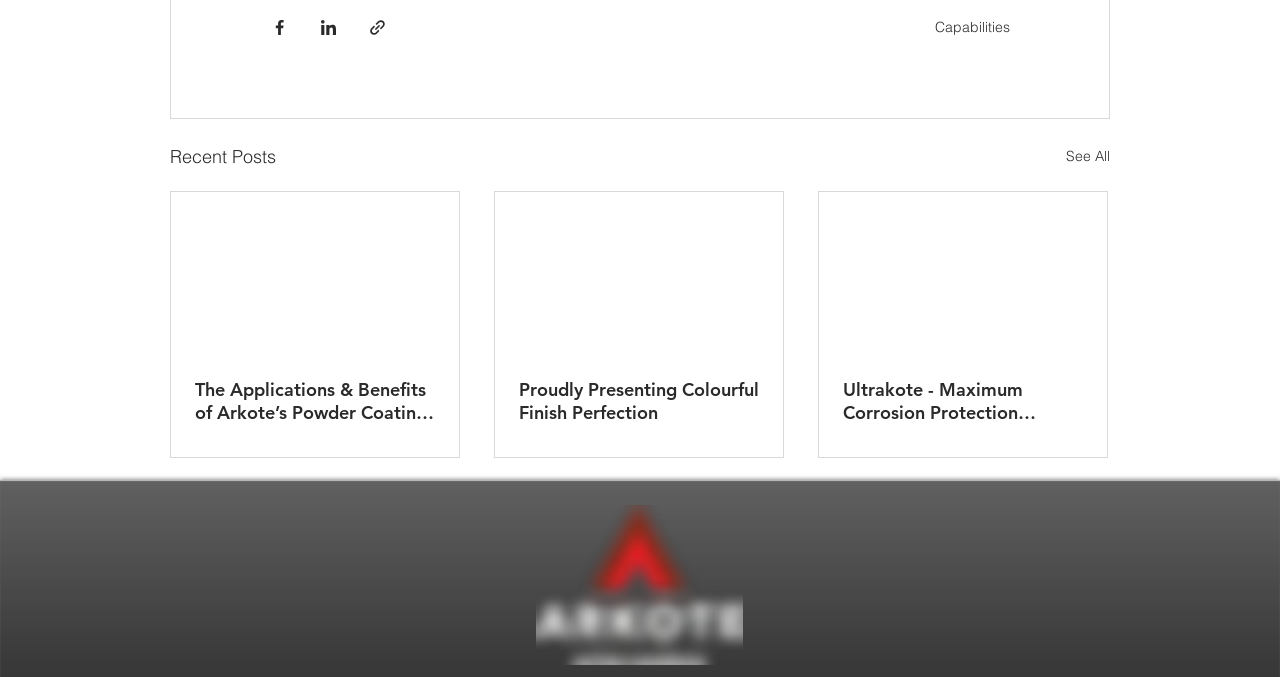Answer the following in one word or a short phrase: 
How many social media sharing buttons are there?

3